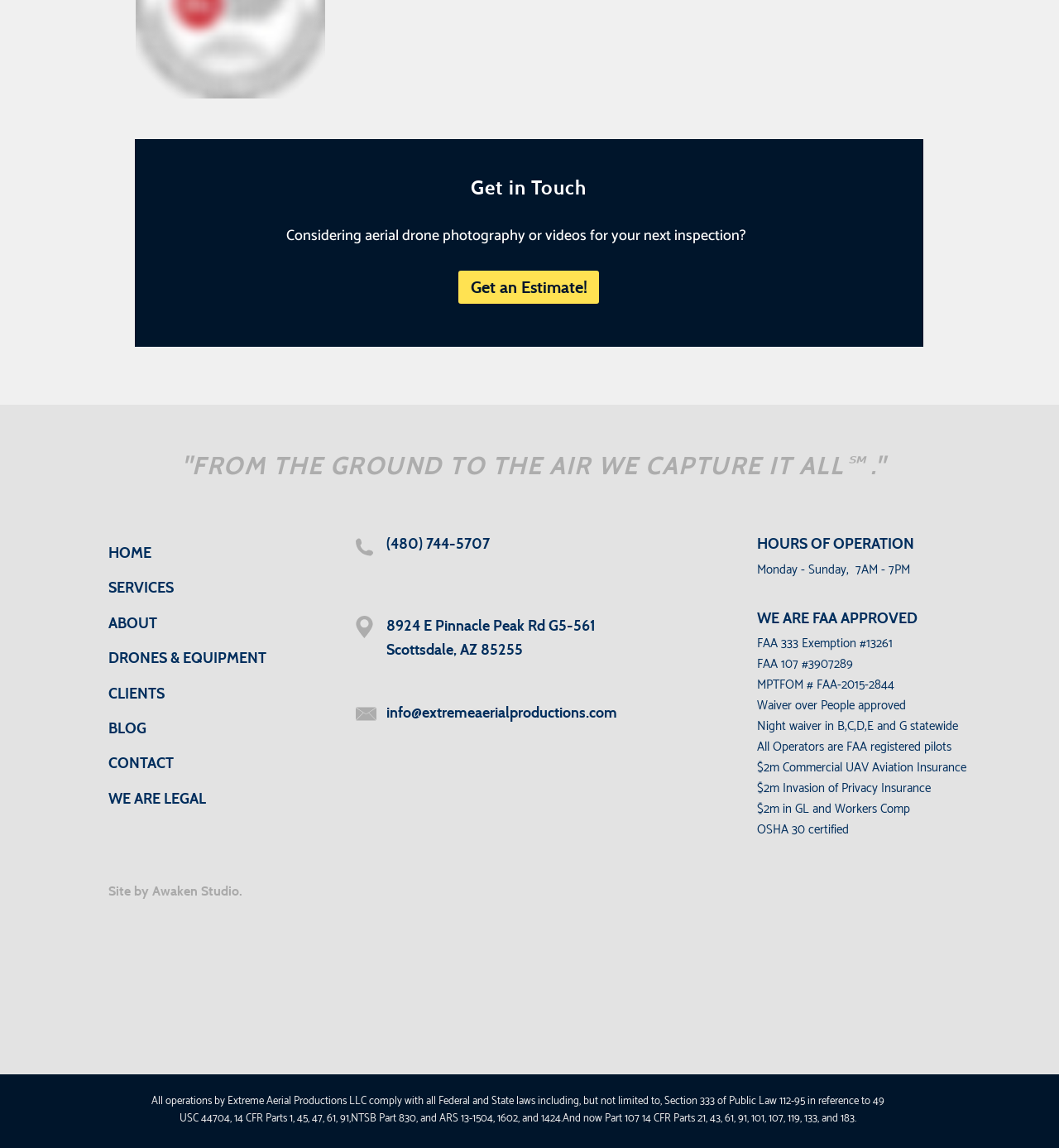Please specify the bounding box coordinates of the clickable section necessary to execute the following command: "Click 'Get an Estimate!' to get a quote".

[0.433, 0.236, 0.566, 0.265]